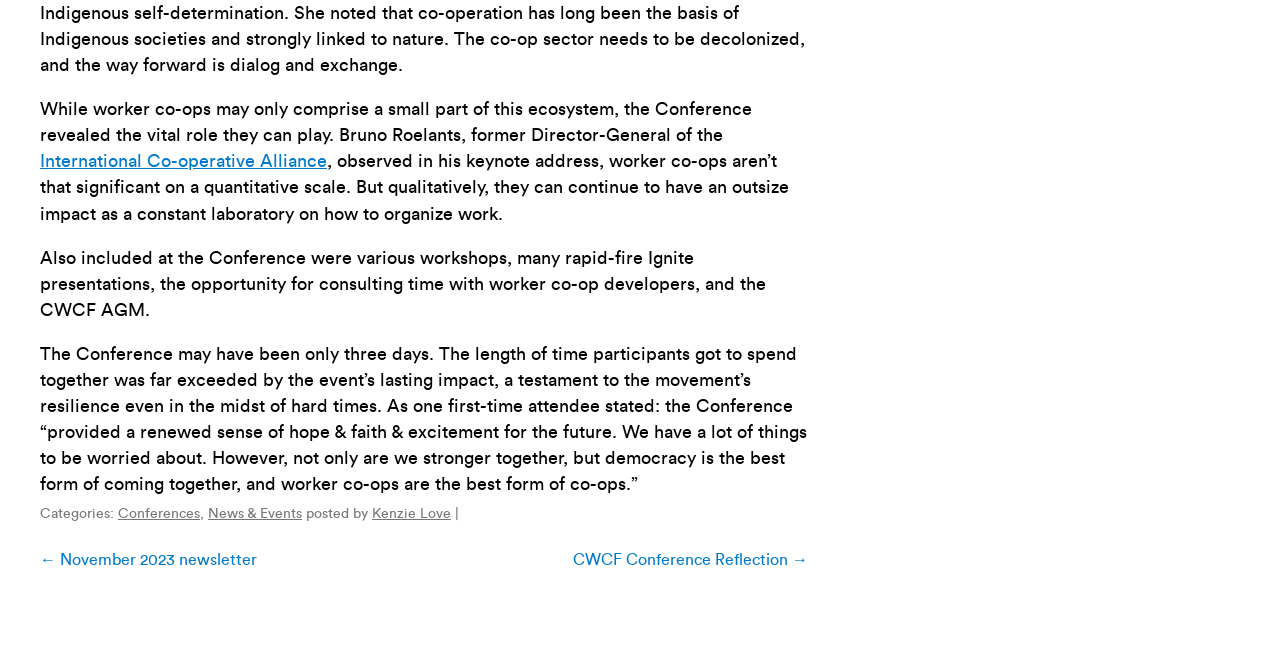Using the provided description: "News & Events", find the bounding box coordinates of the corresponding UI element. The output should be four float numbers between 0 and 1, in the format [left, top, right, bottom].

[0.162, 0.782, 0.236, 0.803]